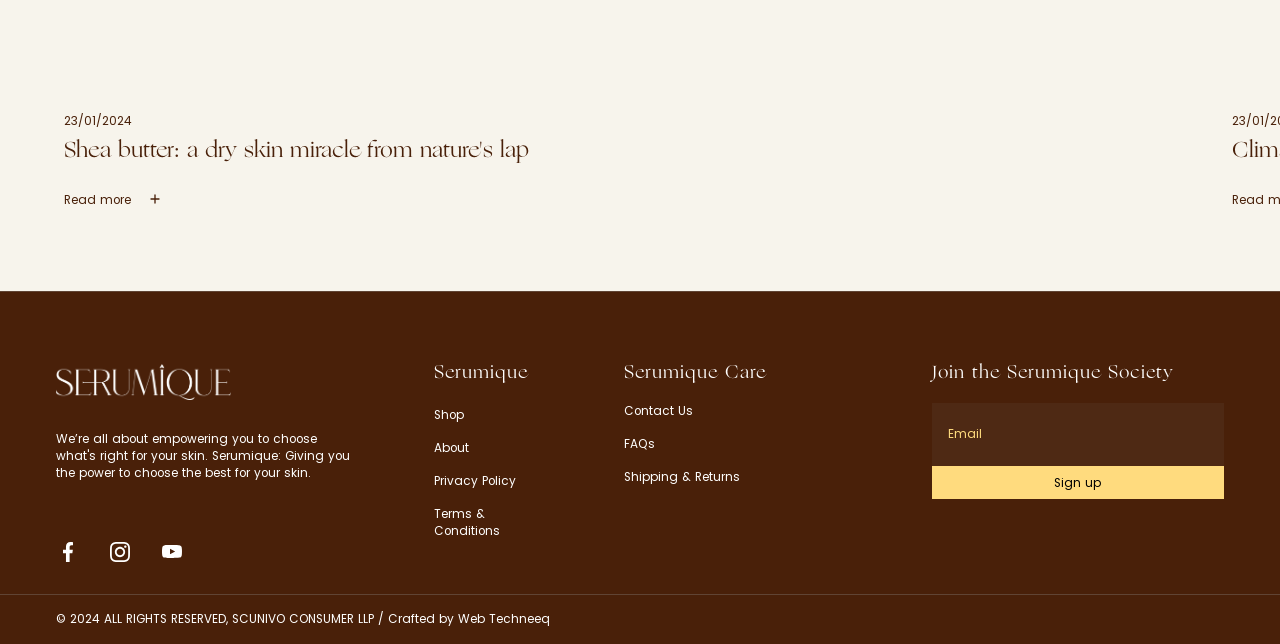Bounding box coordinates are specified in the format (top-left x, top-left y, bottom-right x, bottom-right y). All values are floating point numbers bounded between 0 and 1. Please provide the bounding box coordinate of the region this sentence describes: Sign up

[0.728, 0.726, 0.956, 0.776]